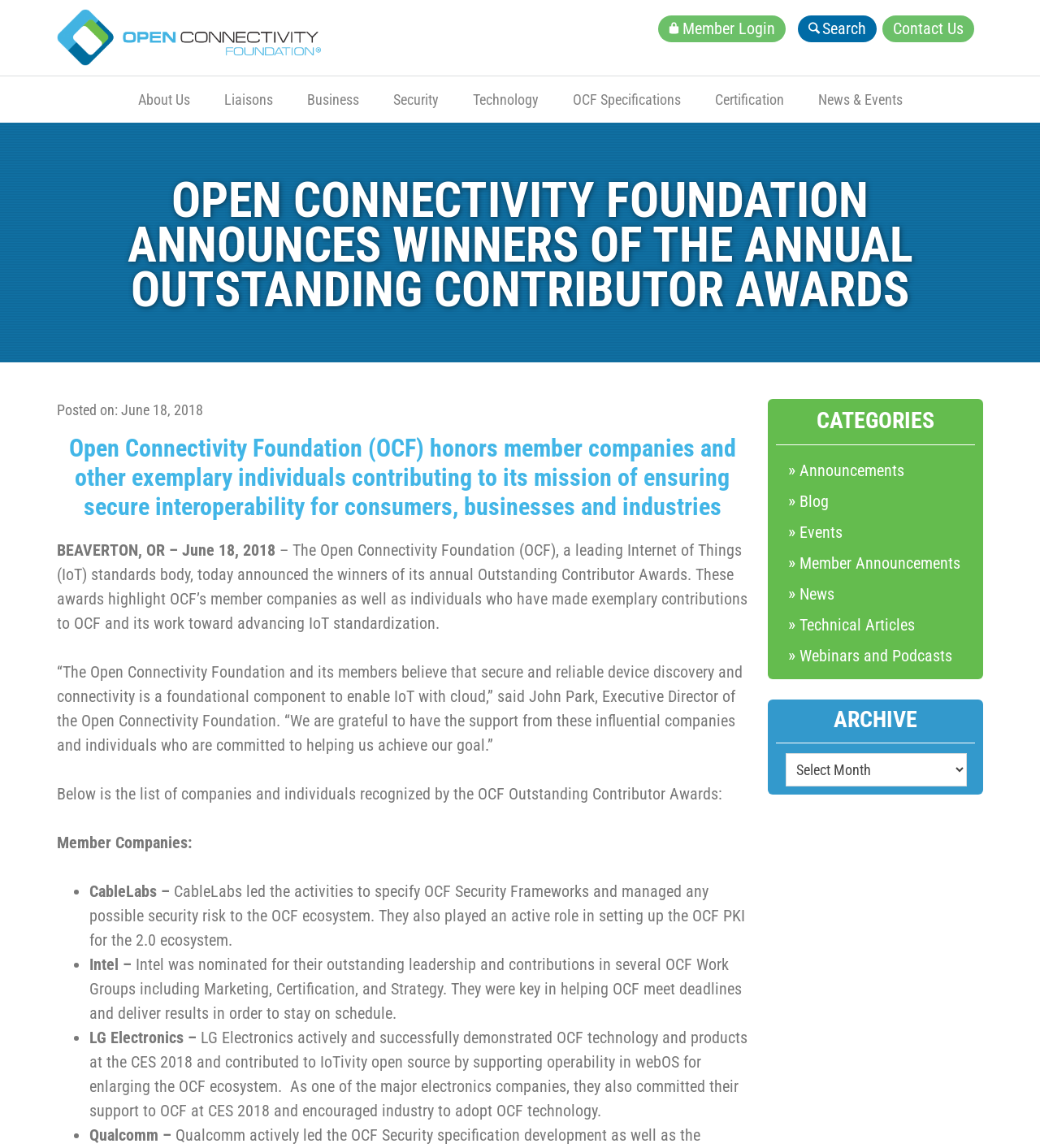What is the name of the organization?
Using the picture, provide a one-word or short phrase answer.

Open Connectivity Foundation